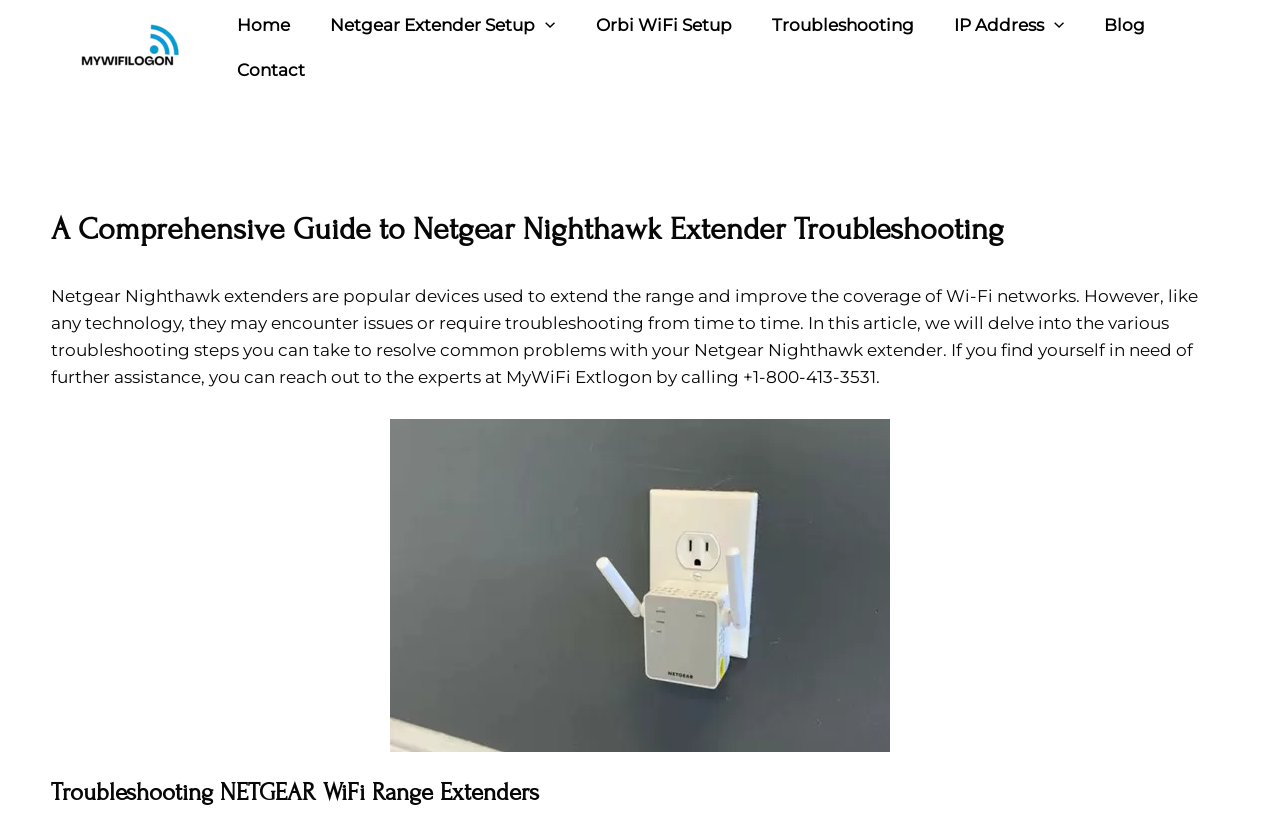Given the description 张强医生集团(Dr.Smile Medical Group)官方网站, predict the bounding box coordinates of the UI element. Ensure the coordinates are in the format (top-left x, top-left y, bottom-right x, bottom-right y) and all values are between 0 and 1.

None